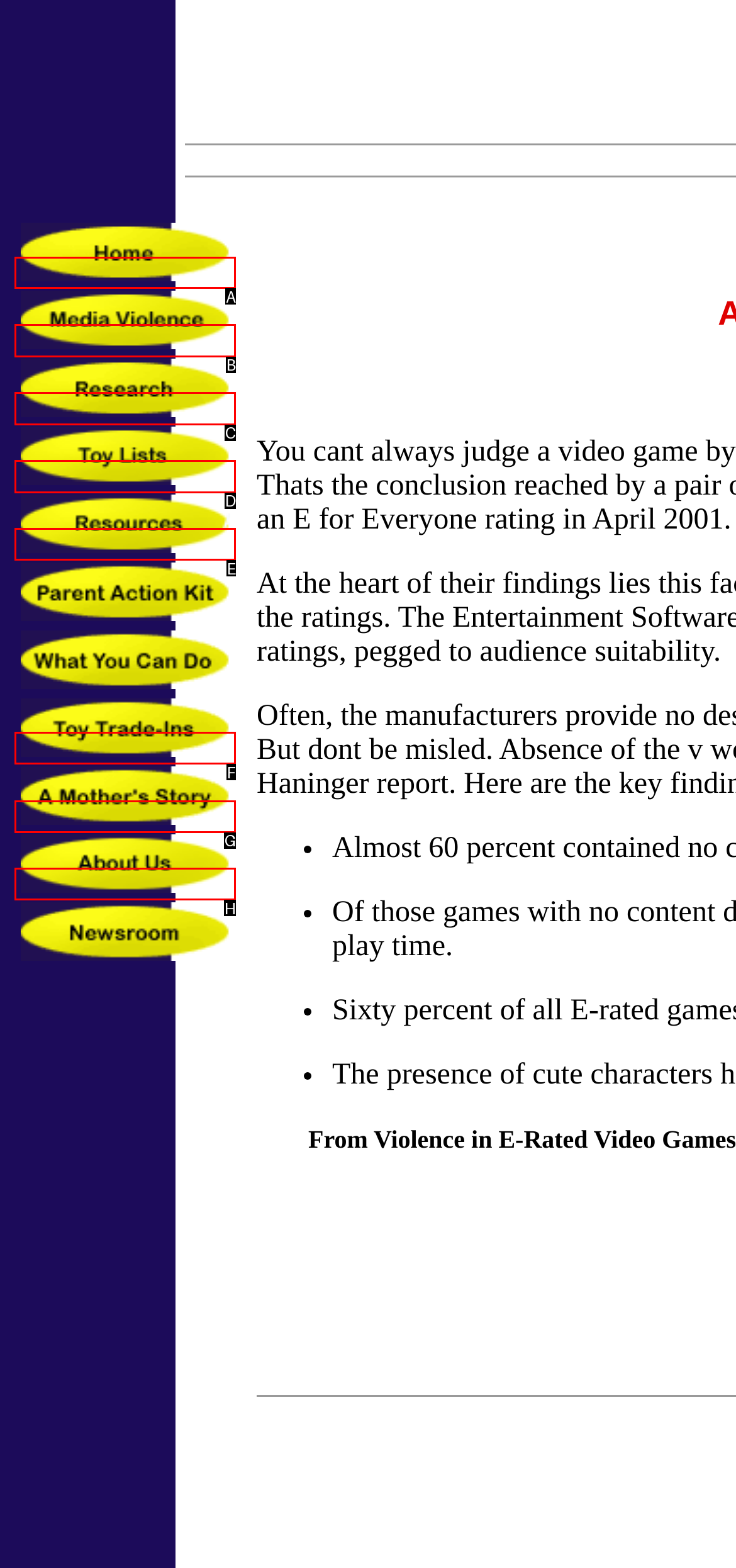From the given choices, identify the element that matches: alt="Link to Resources" name="fpAnimswapImgFP34"
Answer with the letter of the selected option.

E